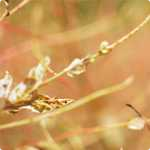Carefully examine the image and provide an in-depth answer to the question: What is the suggested use of the image?

The suggested use of the image is for a blog post on tech support because the caption mentions that the image is 'perfect for a blog post centered on topics such as tech support', implying that the image's serene and natural atmosphere can provide a contrast to the technical topic of the blog post.